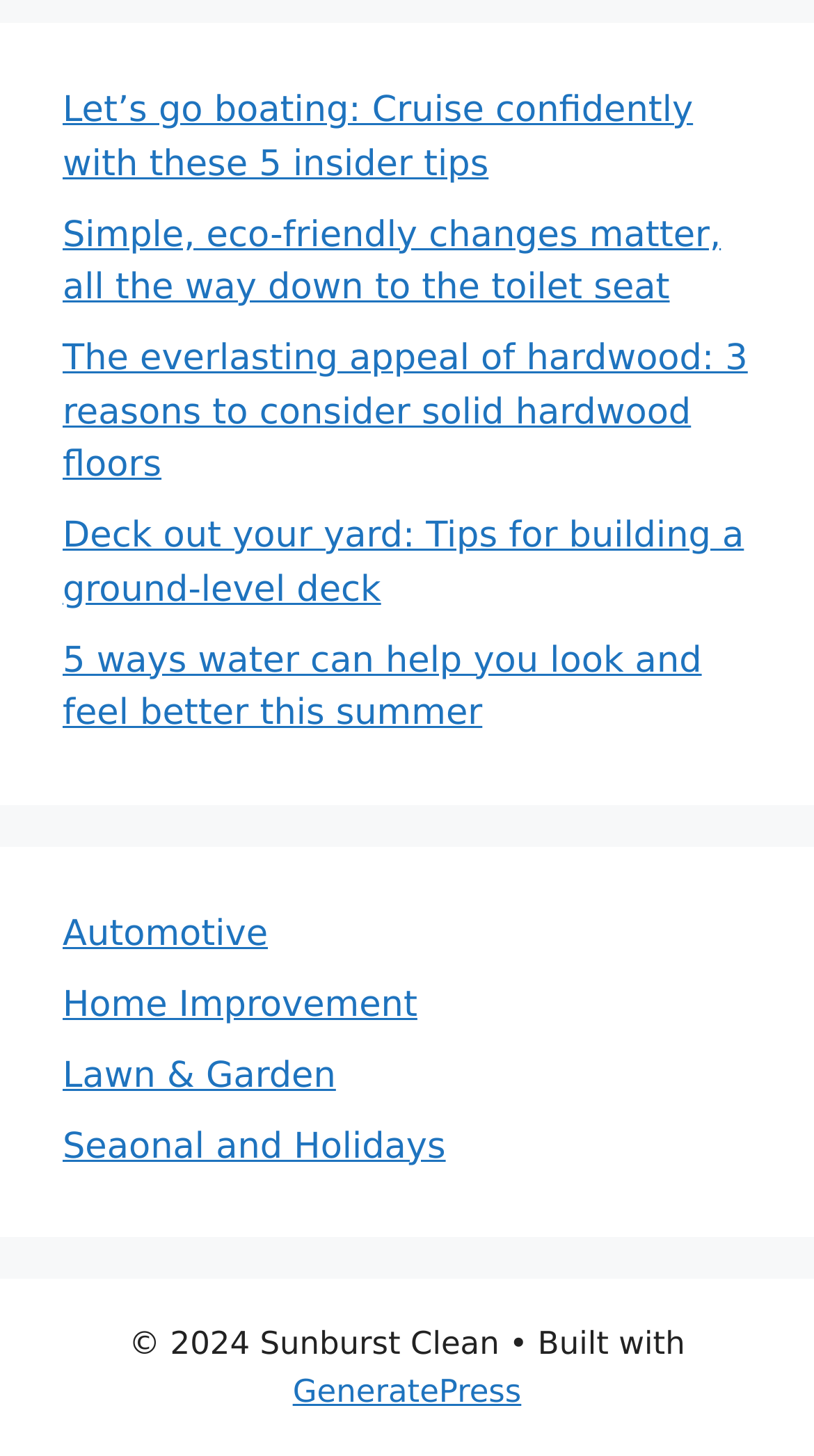Please identify the bounding box coordinates of where to click in order to follow the instruction: "Visit the GeneratePress website".

[0.36, 0.942, 0.64, 0.968]